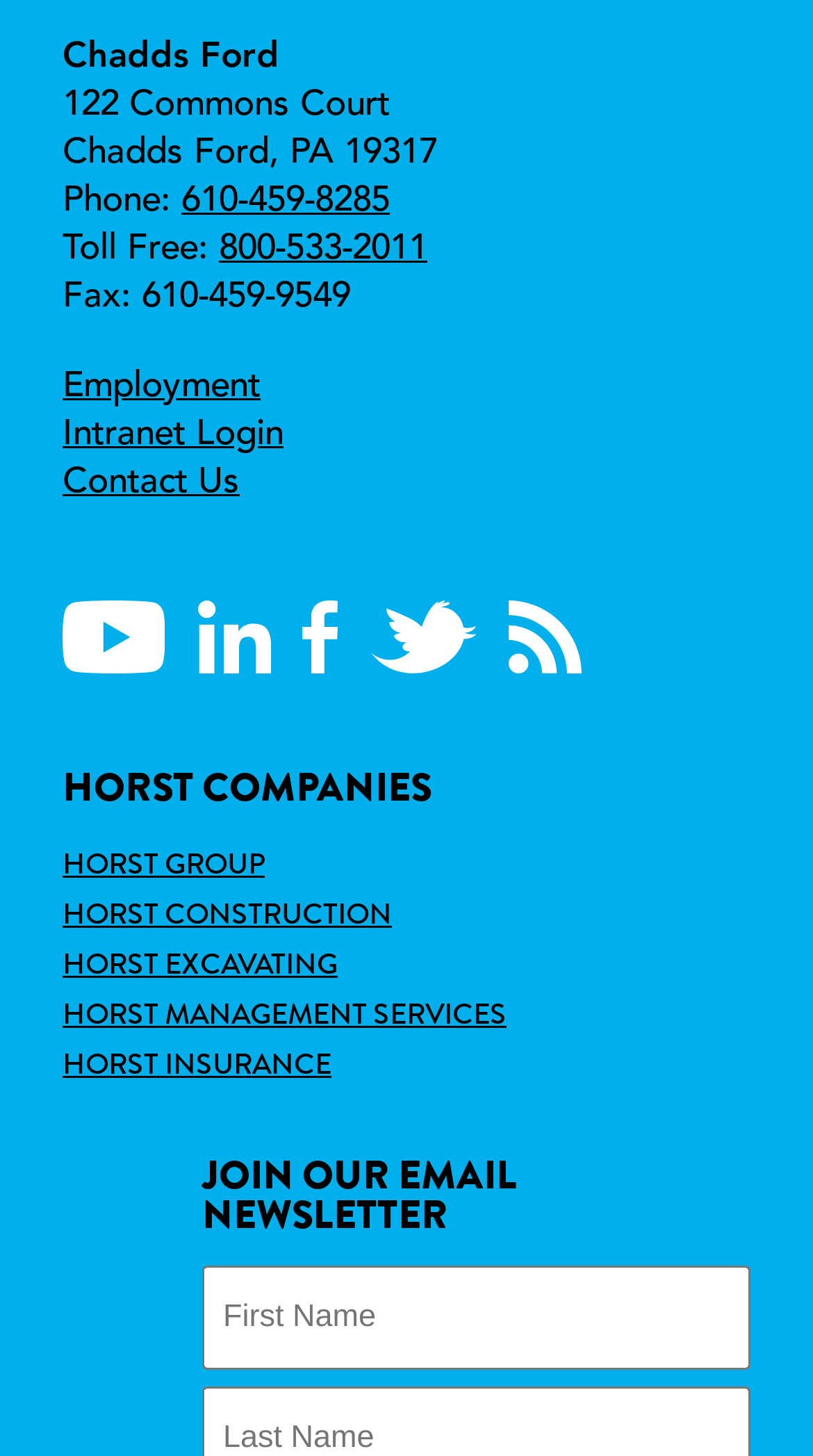Identify and provide the bounding box coordinates of the UI element described: "Horst Management Services". The coordinates should be formatted as [left, top, right, bottom], with each number being a float between 0 and 1.

[0.077, 0.682, 0.623, 0.71]